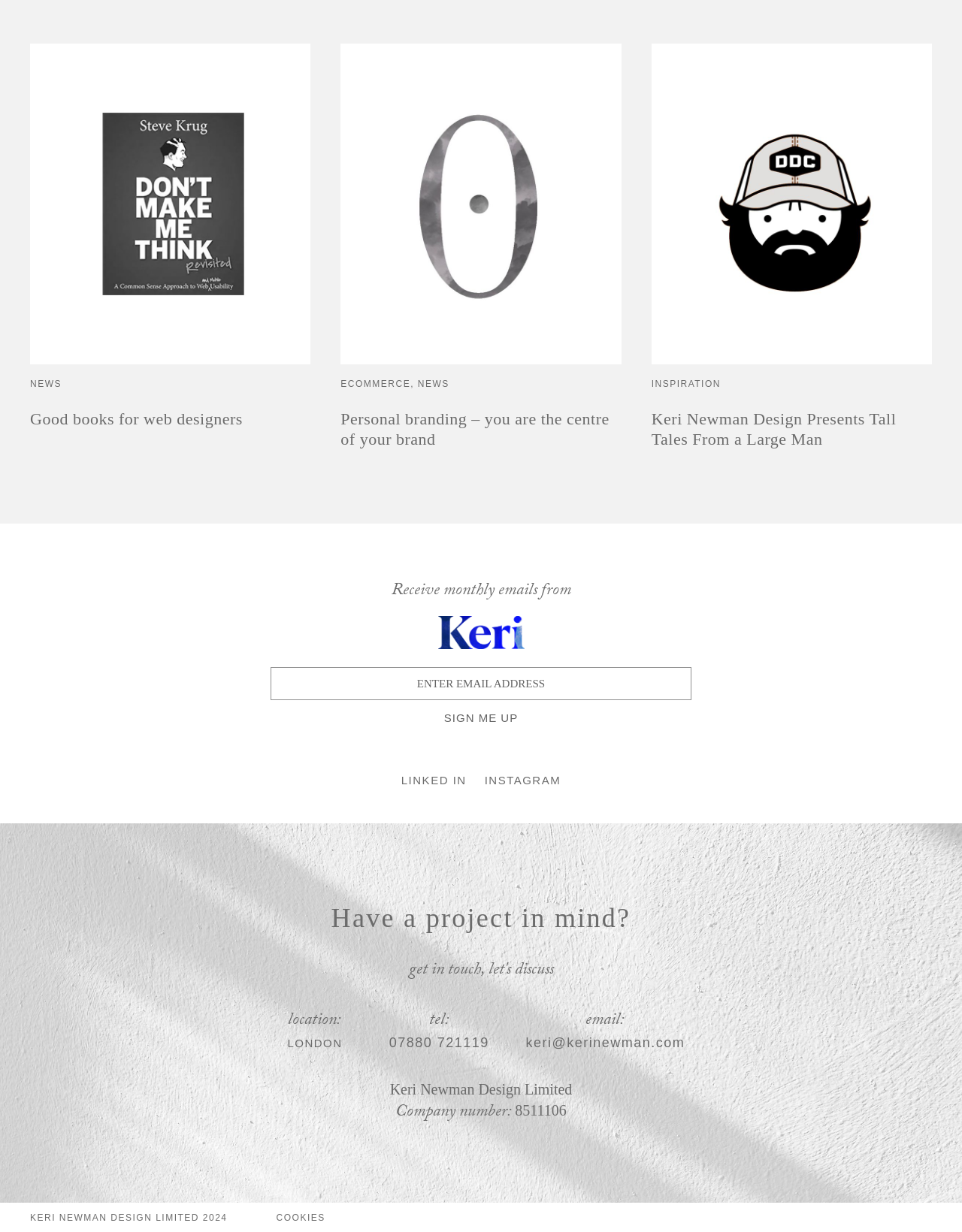Determine the coordinates of the bounding box that should be clicked to complete the instruction: "Click on '07880 721119'". The coordinates should be represented by four float numbers between 0 and 1: [left, top, right, bottom].

[0.404, 0.84, 0.508, 0.854]